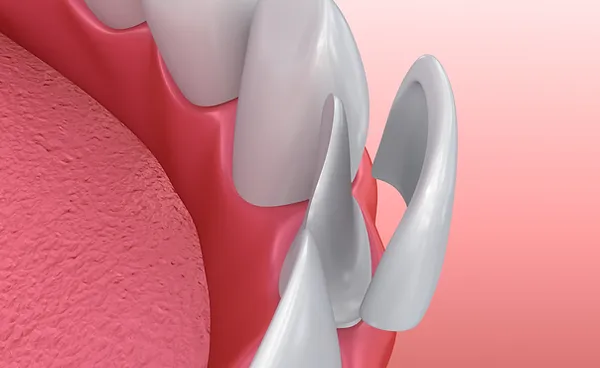Explain what is happening in the image with as much detail as possible.

The image depicts a close-up view of a set of teeth featuring porcelain veneers, showcasing their sleek and polished appearance. Porcelain veneers are thin shells that are custom-made and bonded to the front surface of teeth to enhance their shape, size, and color. In this illustration, the veneers are displayed alongside the natural gum tissue and teeth, demonstrating how they provide a beautiful and elegant smile transformation. This visual representation emphasizes the durability and aesthetic appeal of porcelain compared to other materials, highlighting their resistance to staining and the long-lasting results that can be achieved with proper care.